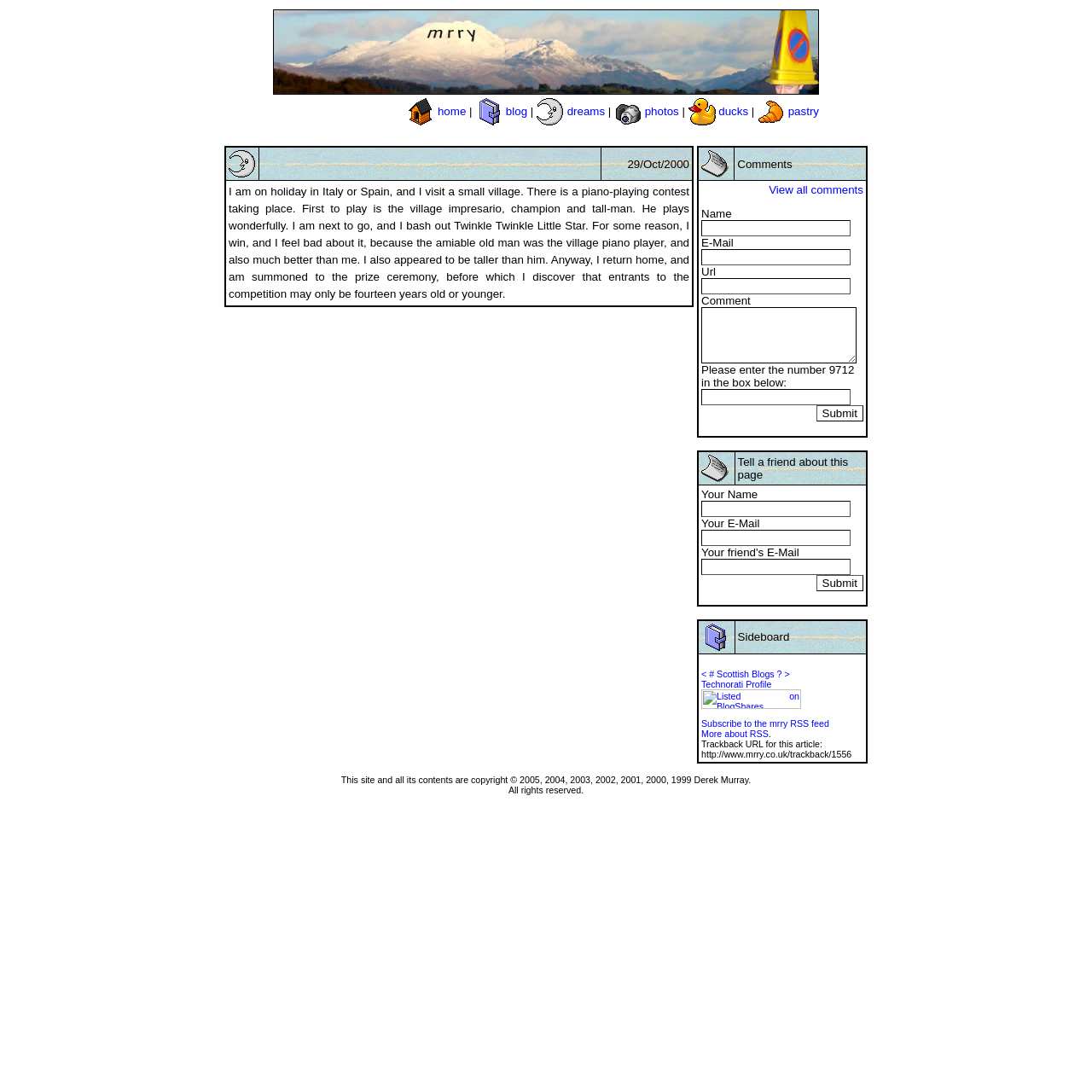What is the purpose of the text box below 'Comment'?
Using the information from the image, give a concise answer in one word or a short phrase.

Enter a comment